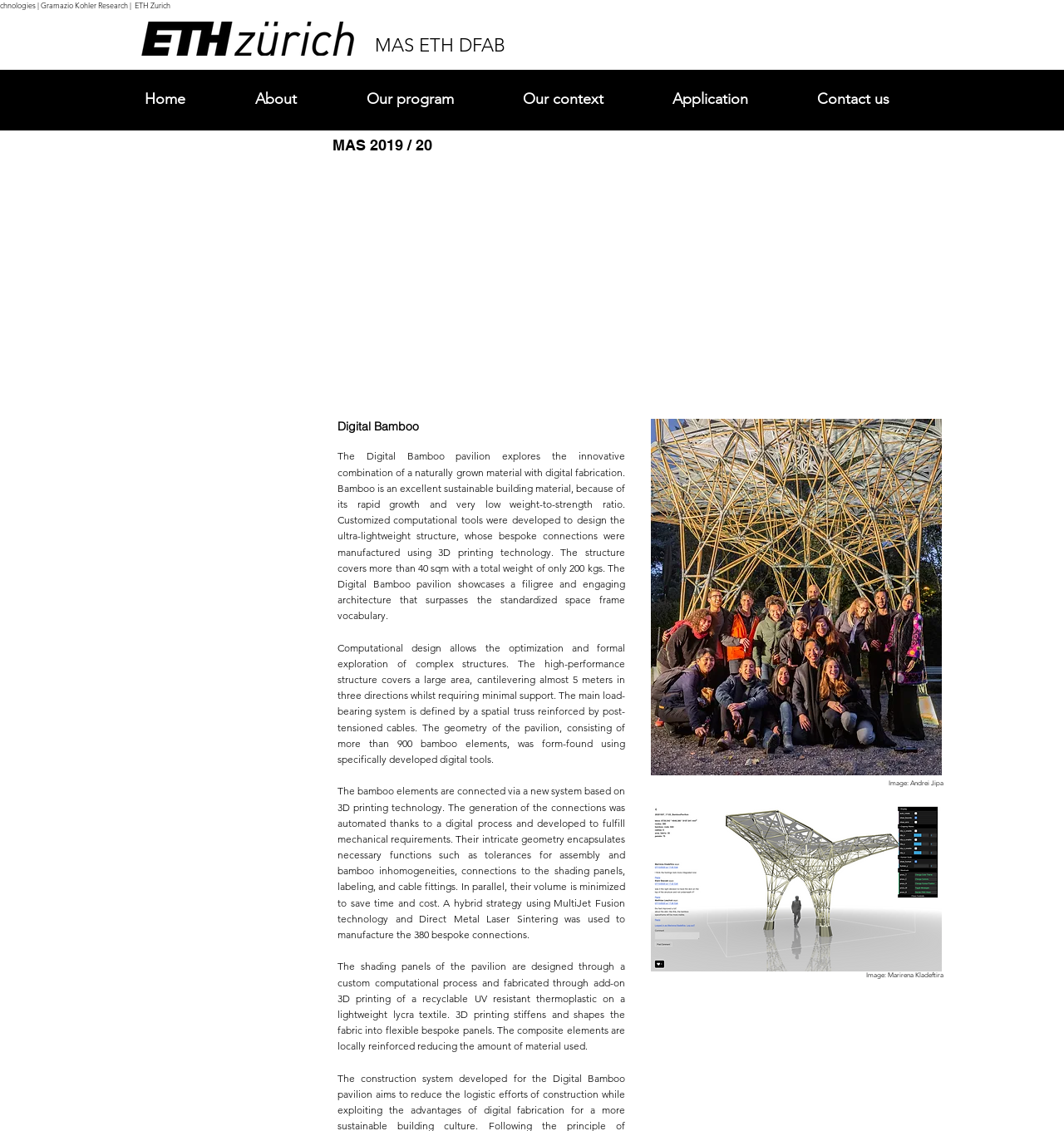Locate the UI element described by Contact us in the provided webpage screenshot. Return the bounding box coordinates in the format (top-left x, top-left y, bottom-right x, bottom-right y), ensuring all values are between 0 and 1.

[0.748, 0.065, 0.881, 0.109]